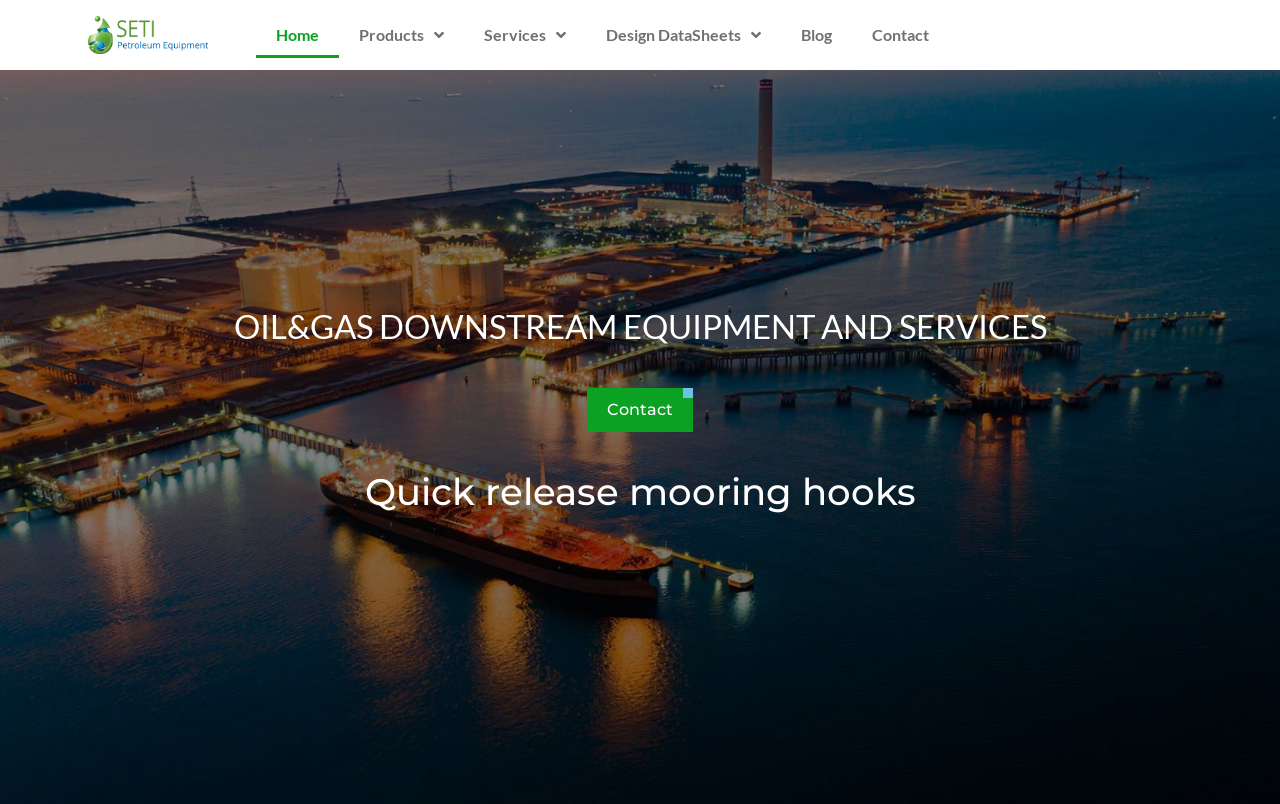Calculate the bounding box coordinates of the UI element given the description: "Design DataSheets".

[0.458, 0.015, 0.61, 0.072]